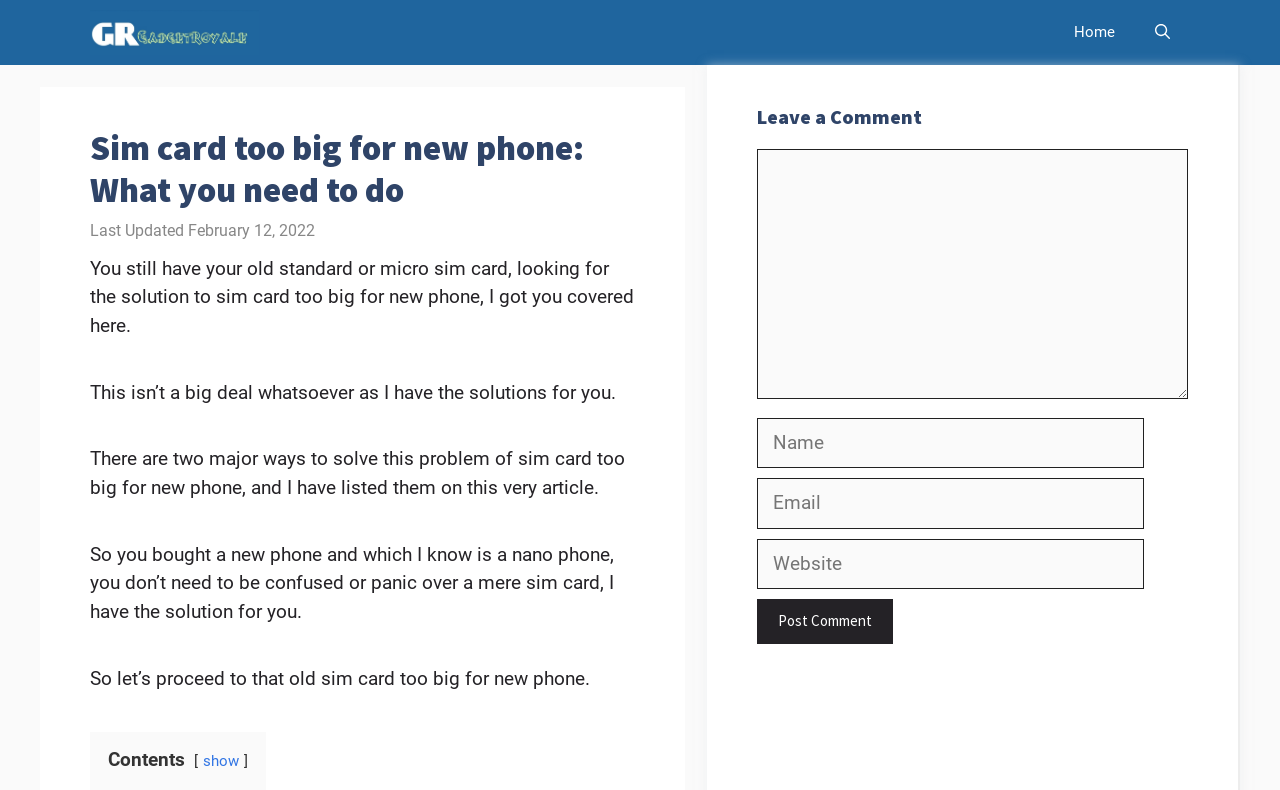What is the date of the article?
Refer to the image and respond with a one-word or short-phrase answer.

February 12, 2022